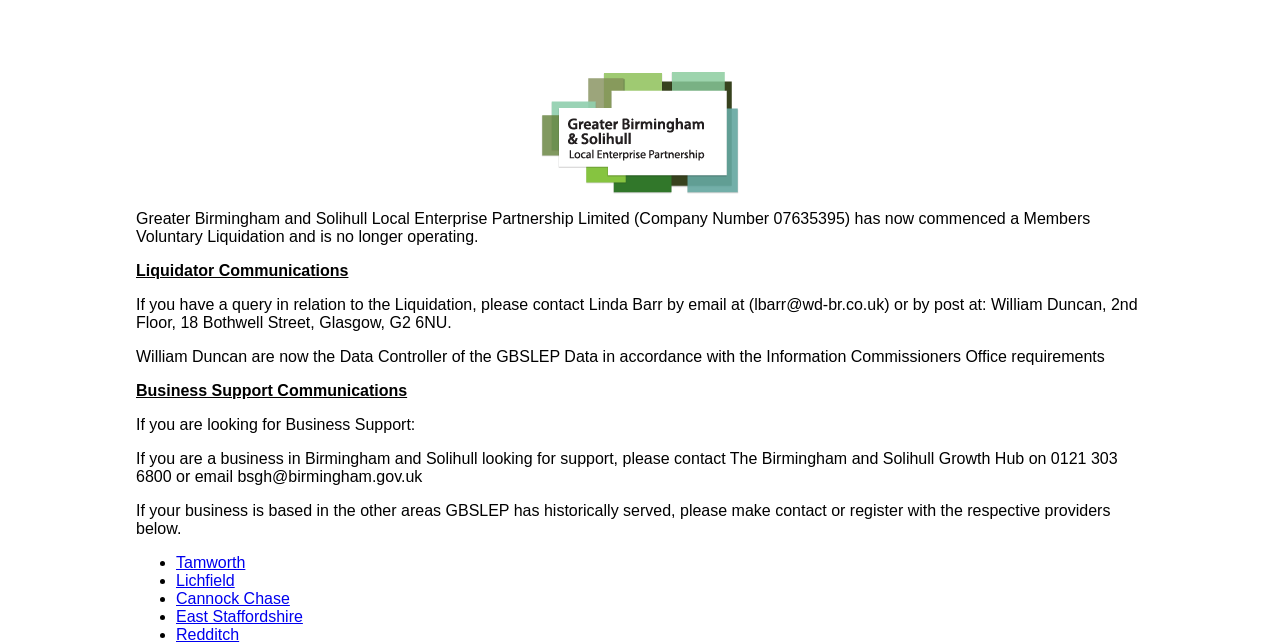Specify the bounding box coordinates (top-left x, top-left y, bottom-right x, bottom-right y) of the UI element in the screenshot that matches this description: Science & More

None